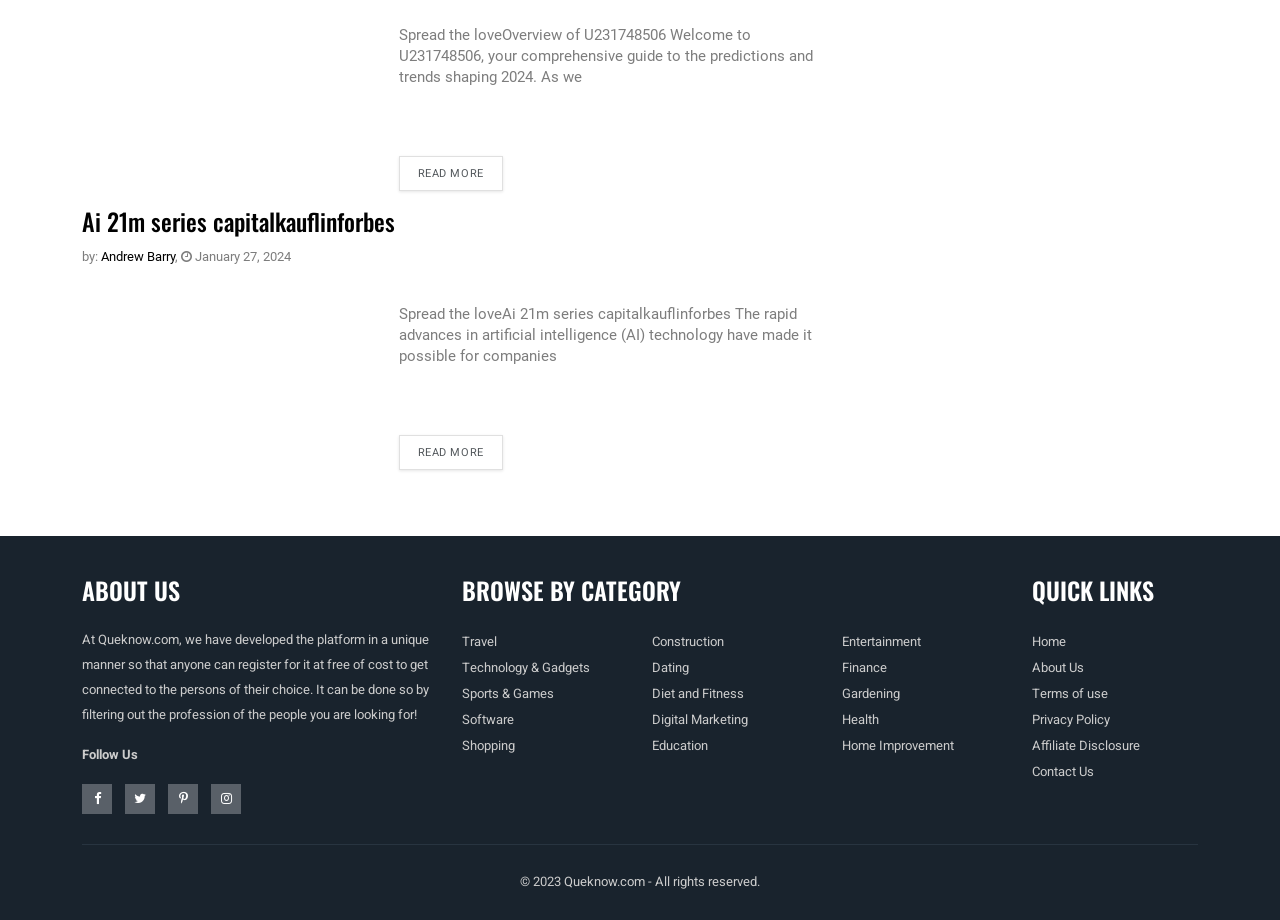What categories can users browse by?
Provide a concise answer using a single word or phrase based on the image.

Multiple categories